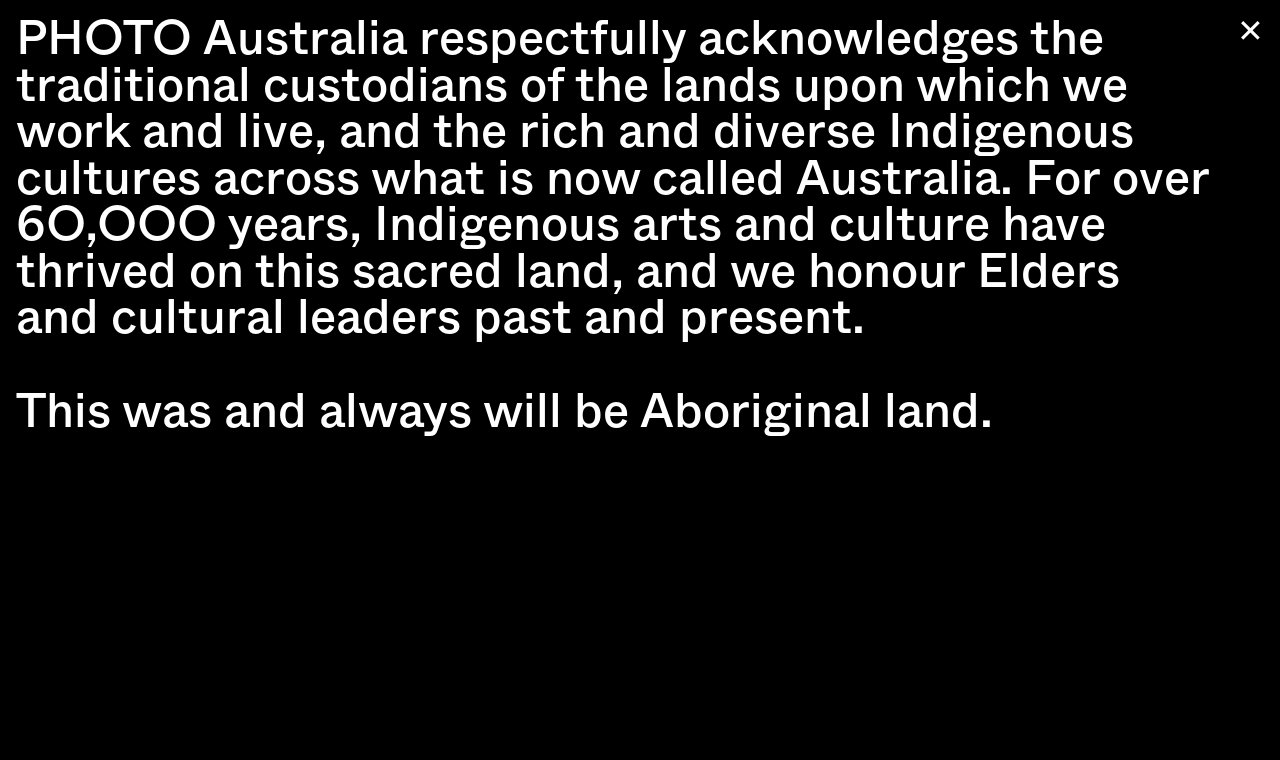What is the acknowledgement mentioned on this webpage?
Use the information from the screenshot to give a comprehensive response to the question.

I found the answer by reading the heading element that mentions the acknowledgement, which says 'PHOTO Australia respectfully acknowledges the traditional custodians of the lands upon which we work and live...'. This suggests that the webpage is acknowledging the traditional owners of the land.